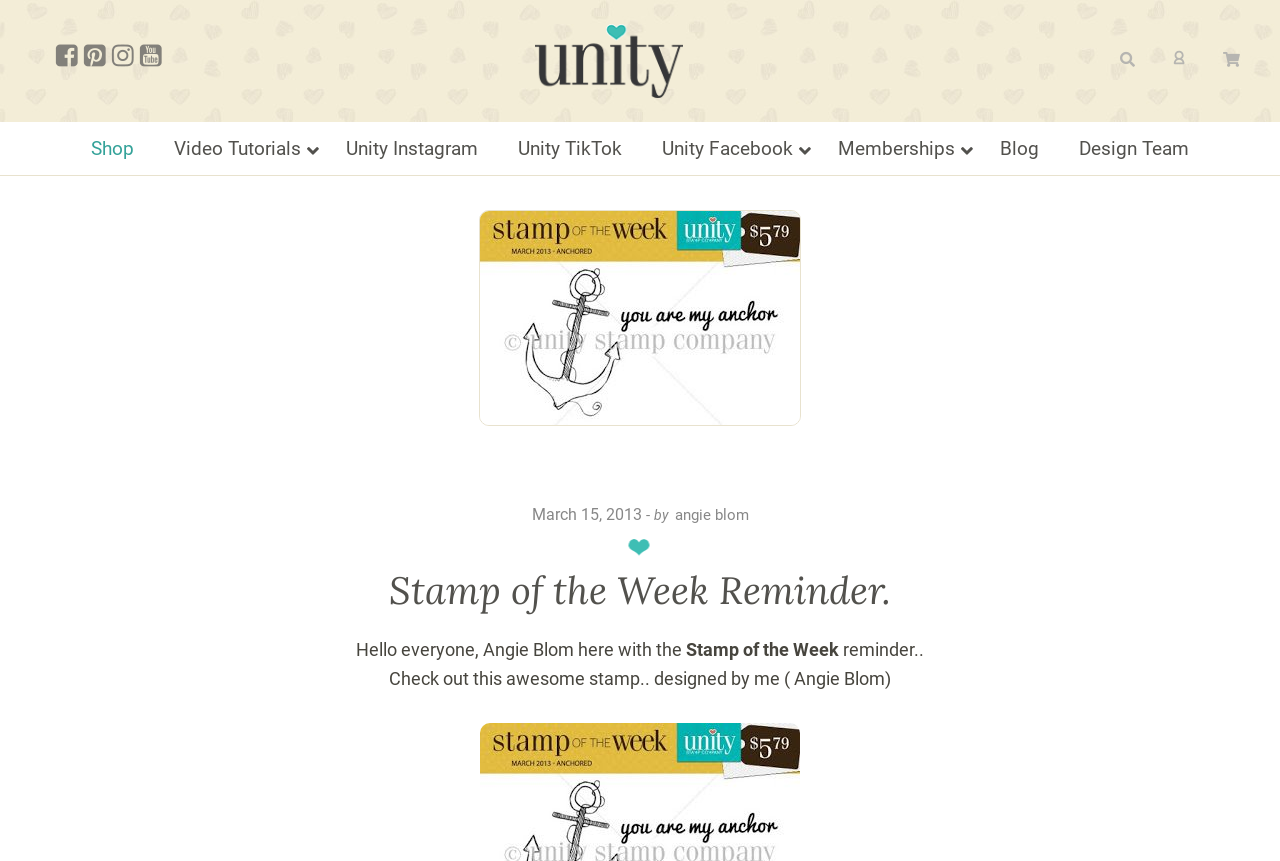Refer to the image and provide a thorough answer to this question:
What is the date of this blog post?

The date of this blog post is mentioned in the time element as 'March 15, 2013' which indicates the date when this blog post was published.